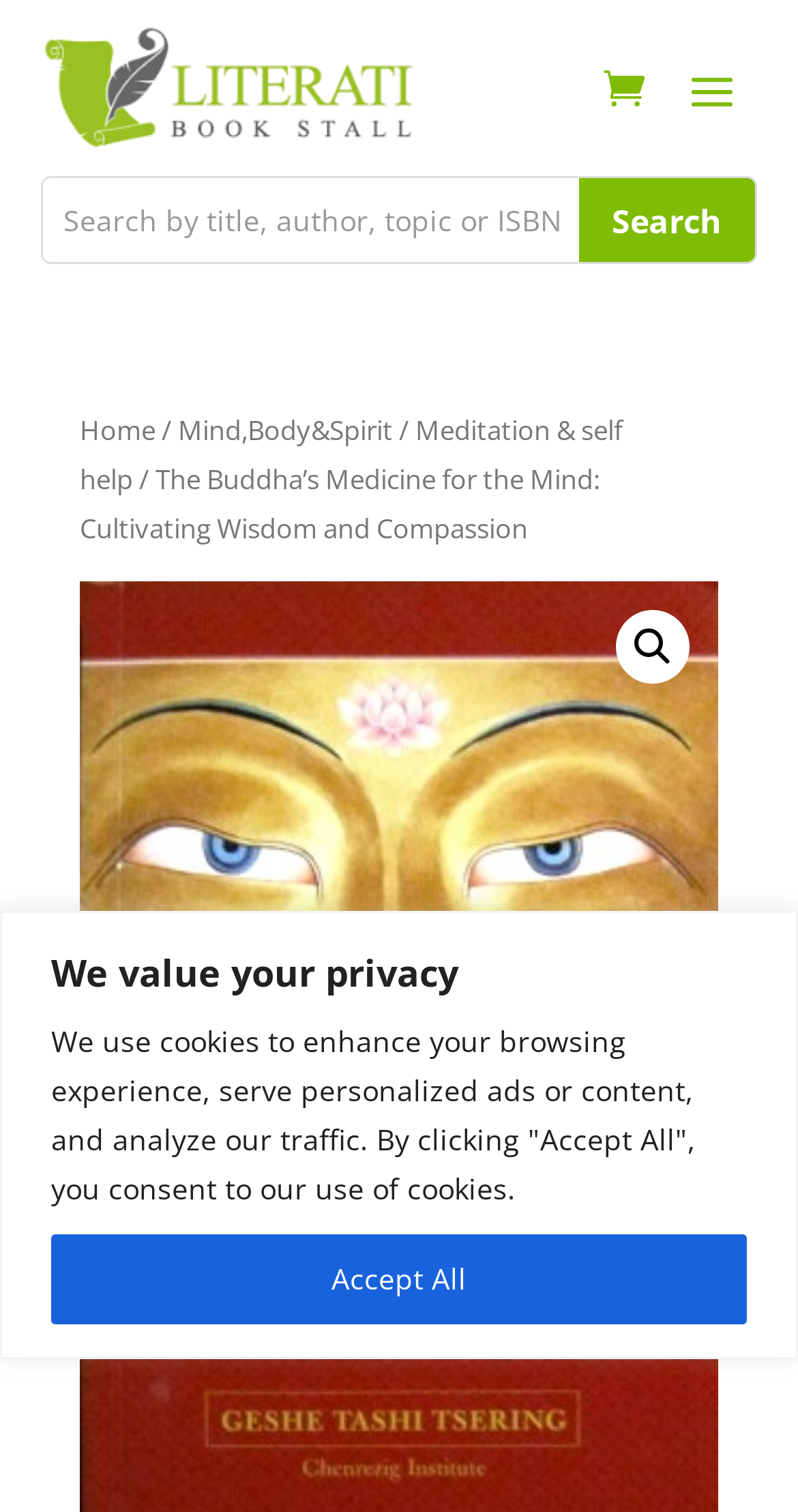Please find the bounding box for the UI component described as follows: "alt="Literati Book Stall"".

[0.051, 0.016, 0.527, 0.101]